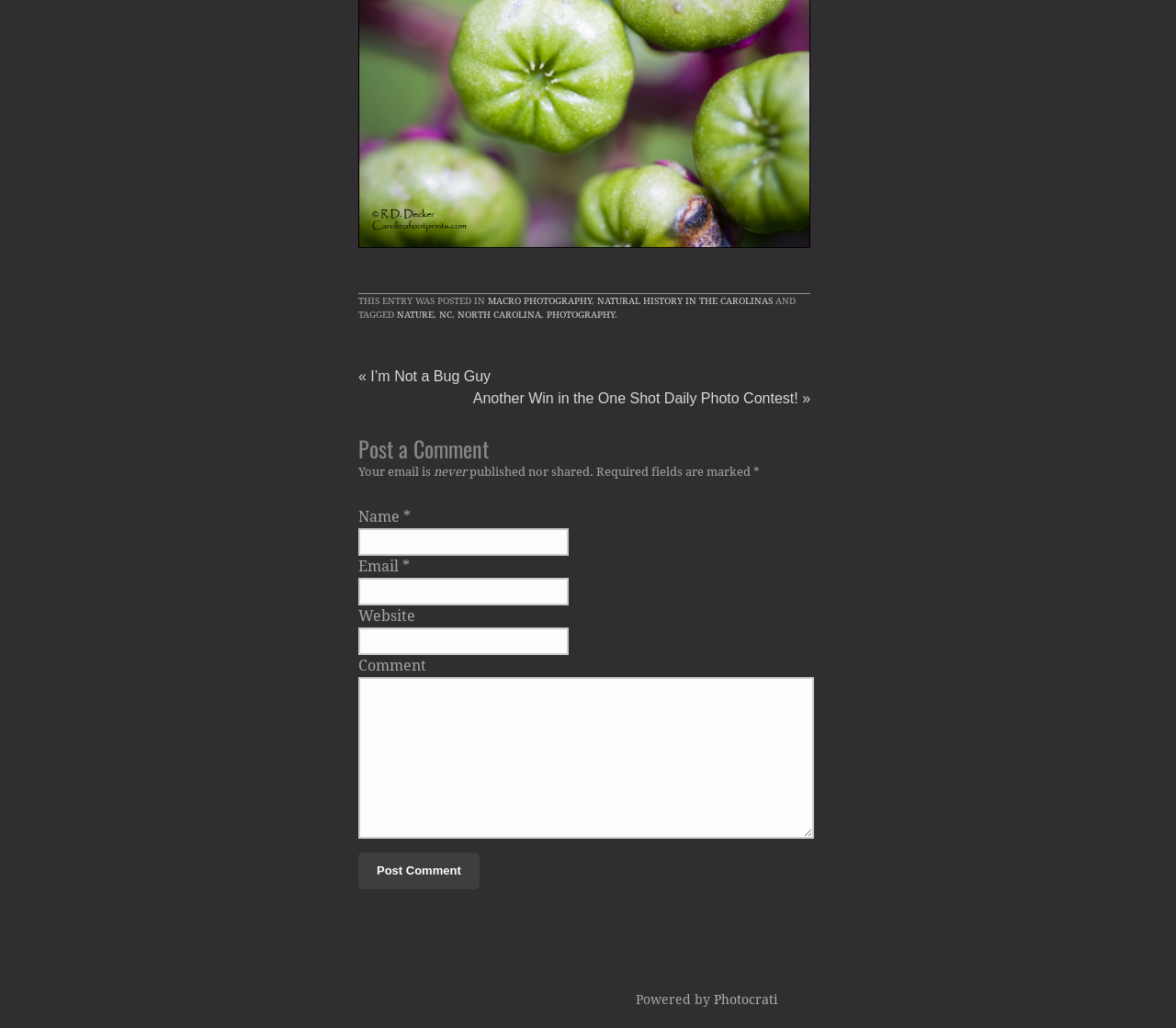Give a concise answer of one word or phrase to the question: 
What is the category of the post?

MACRO PHOTOGRAPHY